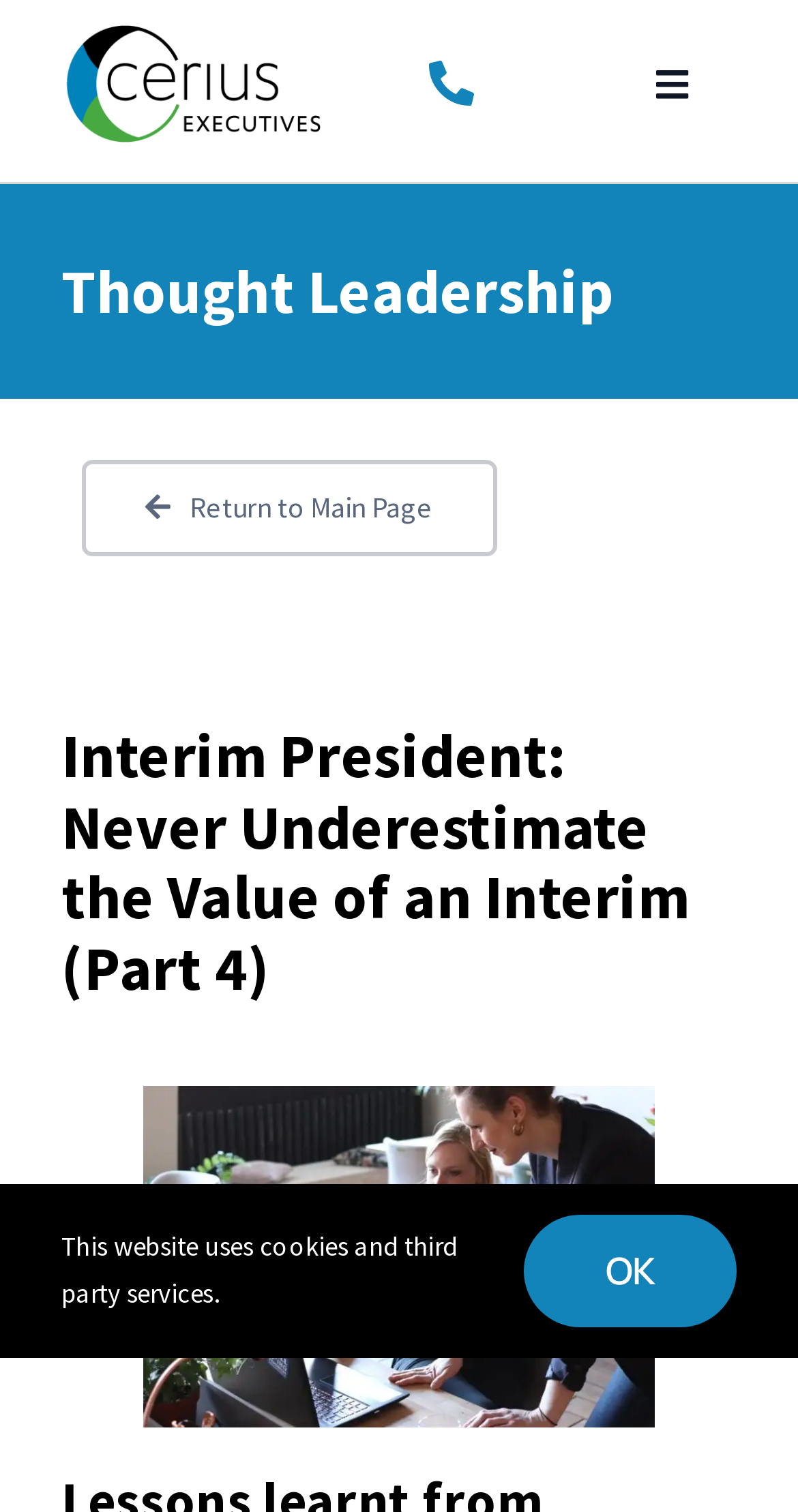What is the purpose of the 'Return to Main Page' link?
Please provide a comprehensive answer to the question based on the webpage screenshot.

I inferred this from the text of the link, which suggests that clicking on it will take the user back to the main page of the website.